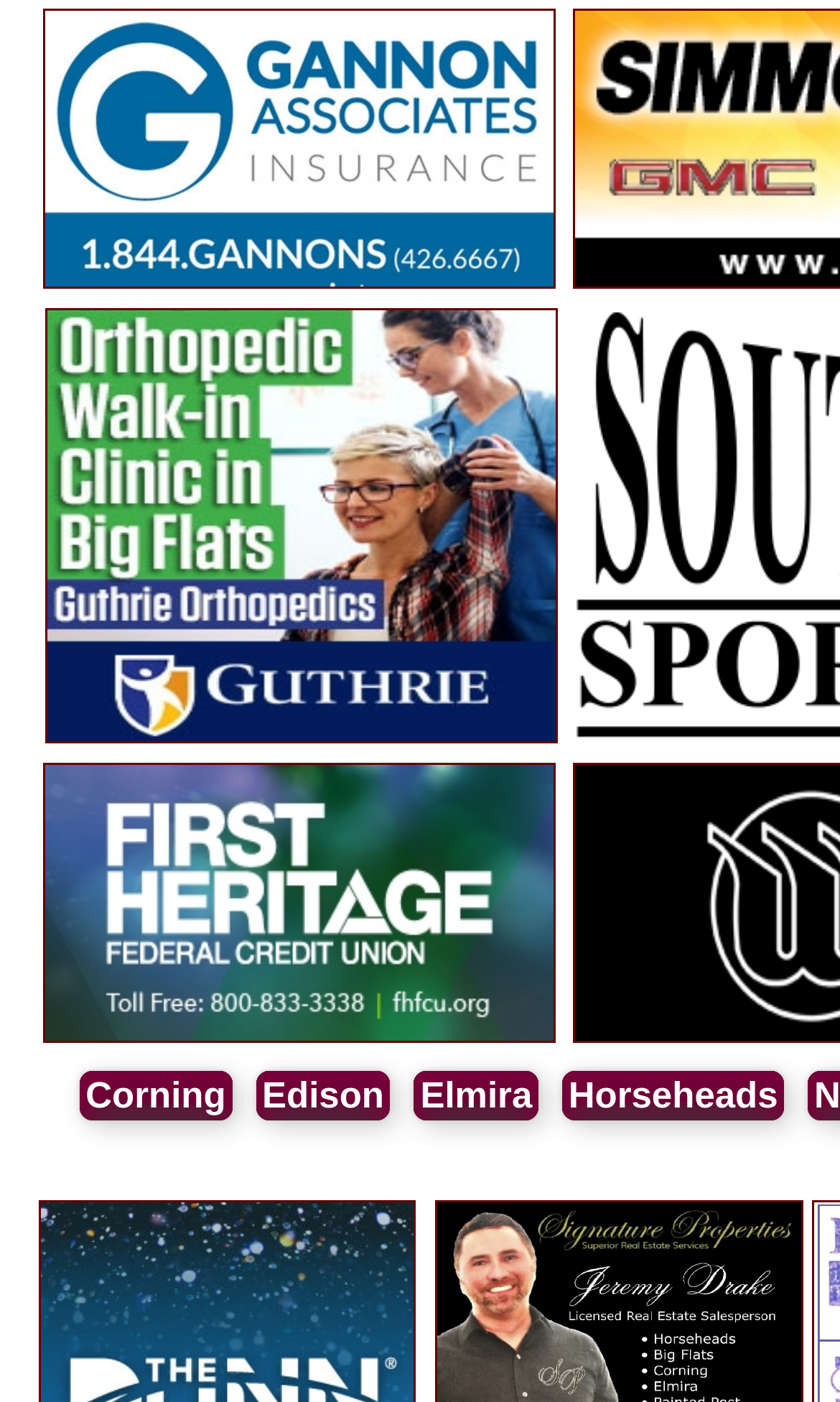What is the name of the first link?
Answer with a single word or short phrase according to what you see in the image.

GANNON's